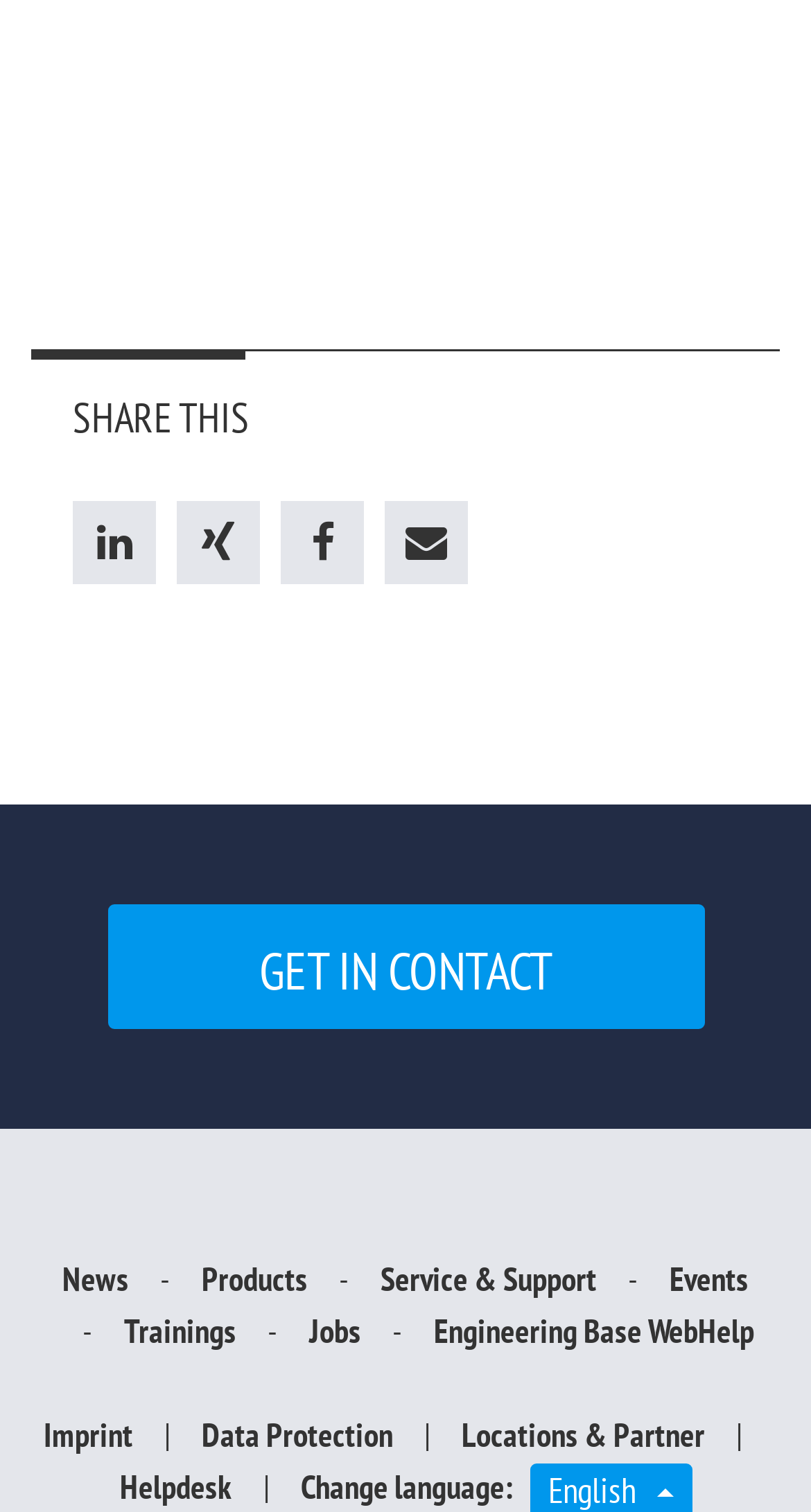Identify the bounding box coordinates of the clickable region to carry out the given instruction: "Click on the 'Change language' dropdown".

[0.371, 0.97, 0.64, 0.997]